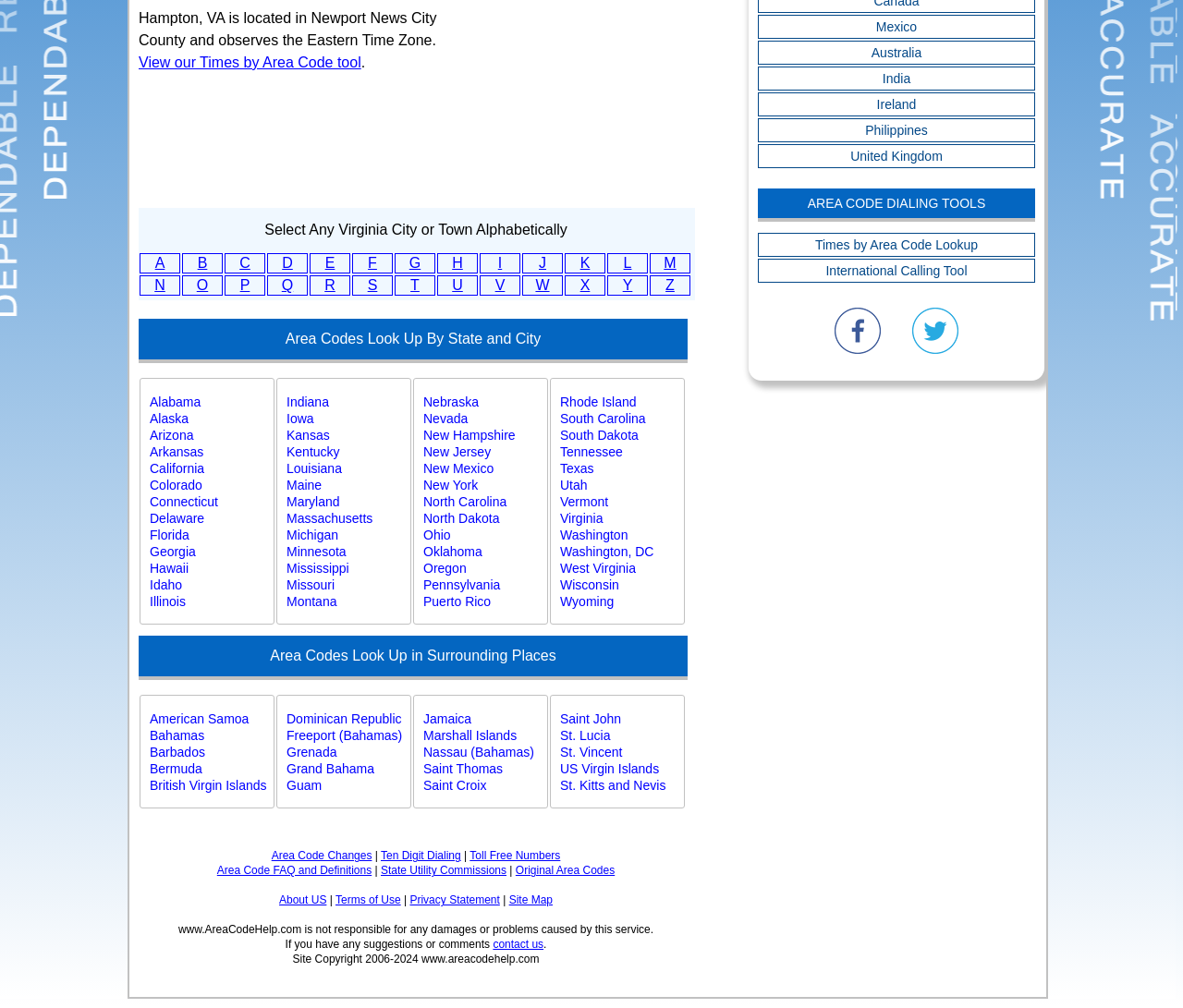Using the description: "Grenada", identify the bounding box of the corresponding UI element in the screenshot.

[0.242, 0.738, 0.347, 0.755]